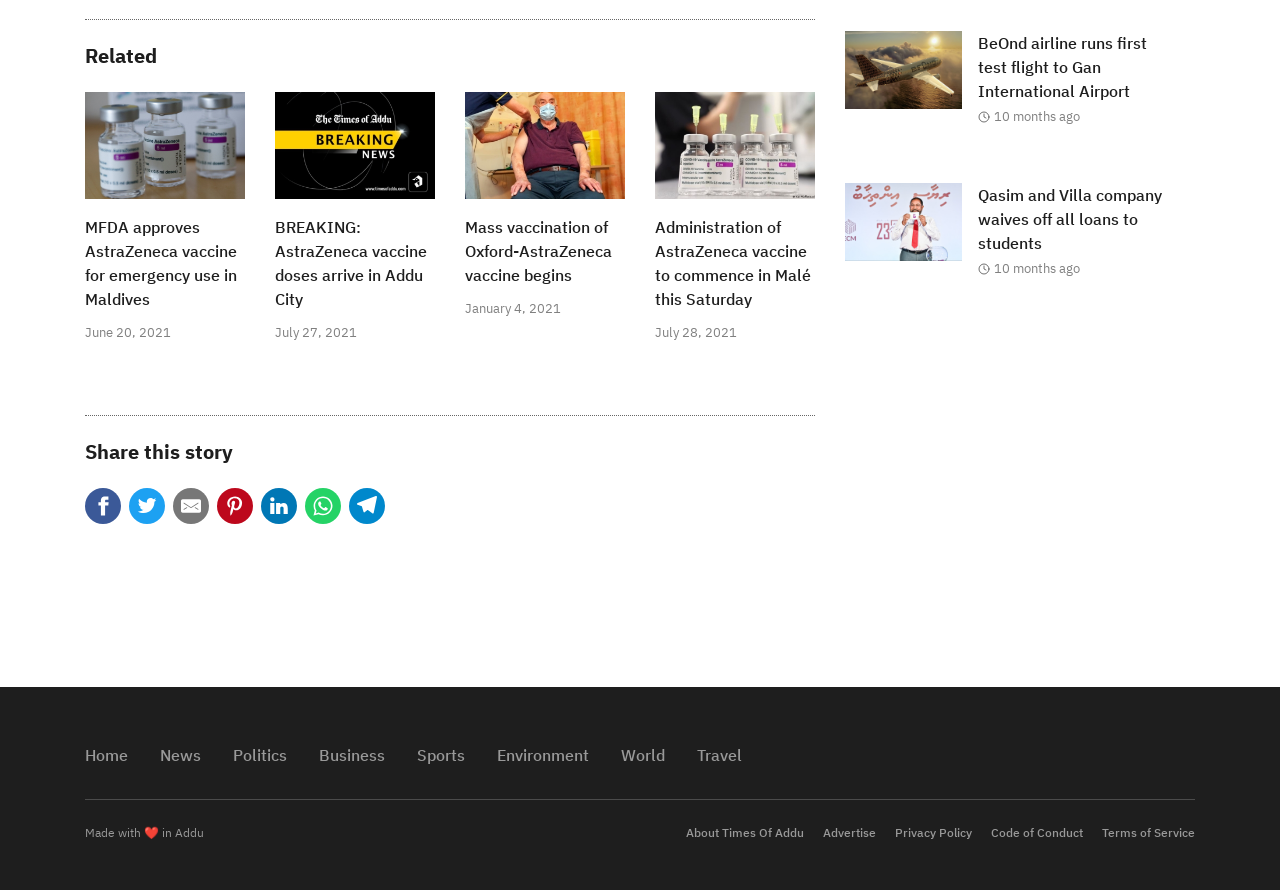What is the title of the first news article in the footer section?
Using the screenshot, give a one-word or short phrase answer.

MFDA approves AstraZeneca vaccine for emergency use in Maldives